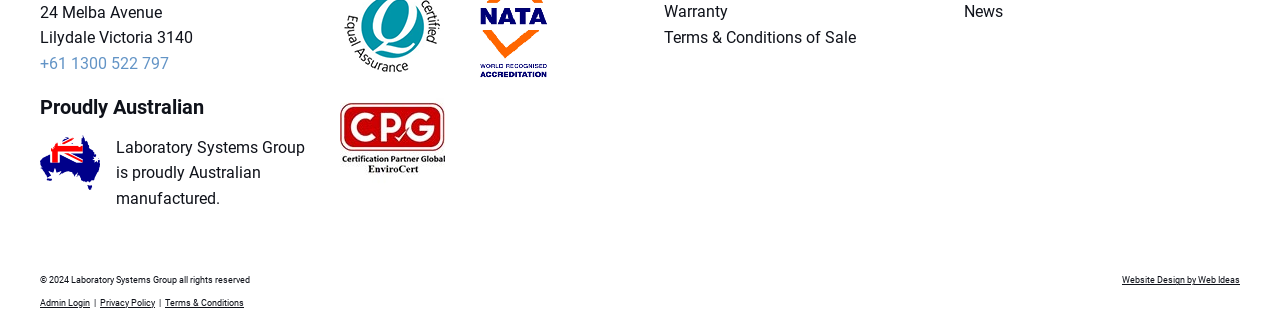What is the address of Laboratory Systems Group?
Based on the screenshot, provide your answer in one word or phrase.

24 Melba Avenue, Lilydale Victoria 3140